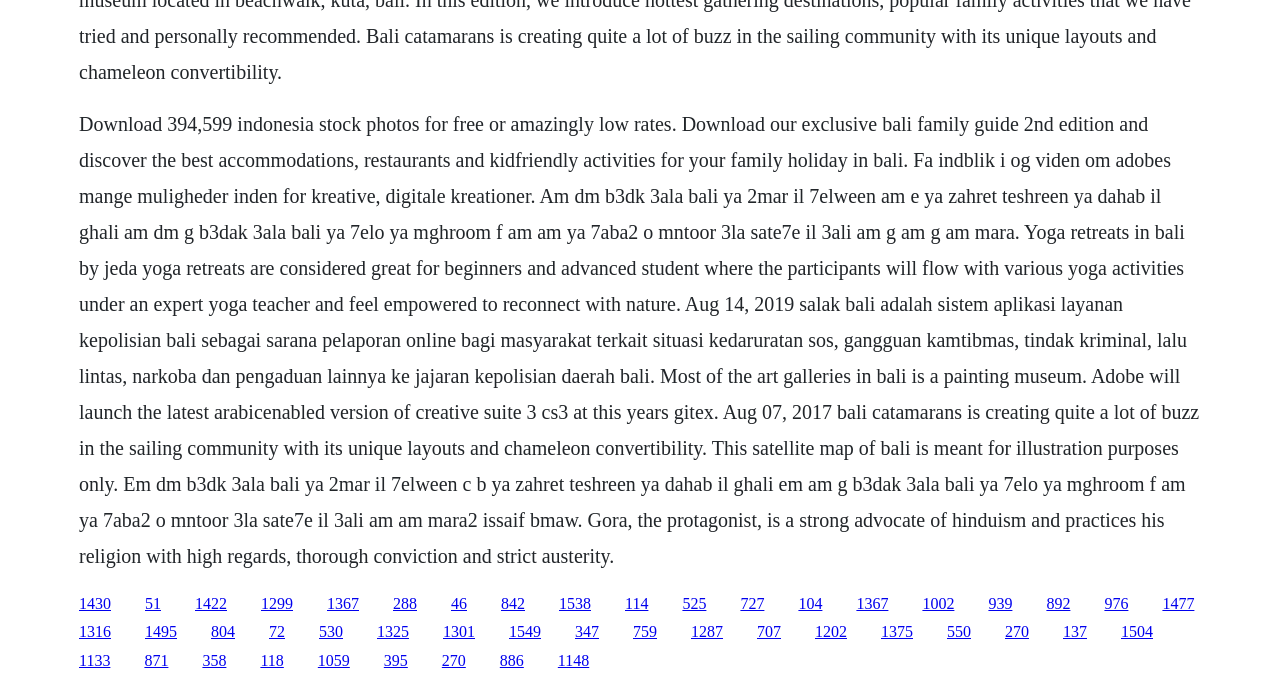Kindly determine the bounding box coordinates of the area that needs to be clicked to fulfill this instruction: "Learn about gora, the protagonist, and his hinduism practices".

[0.062, 0.165, 0.937, 0.828]